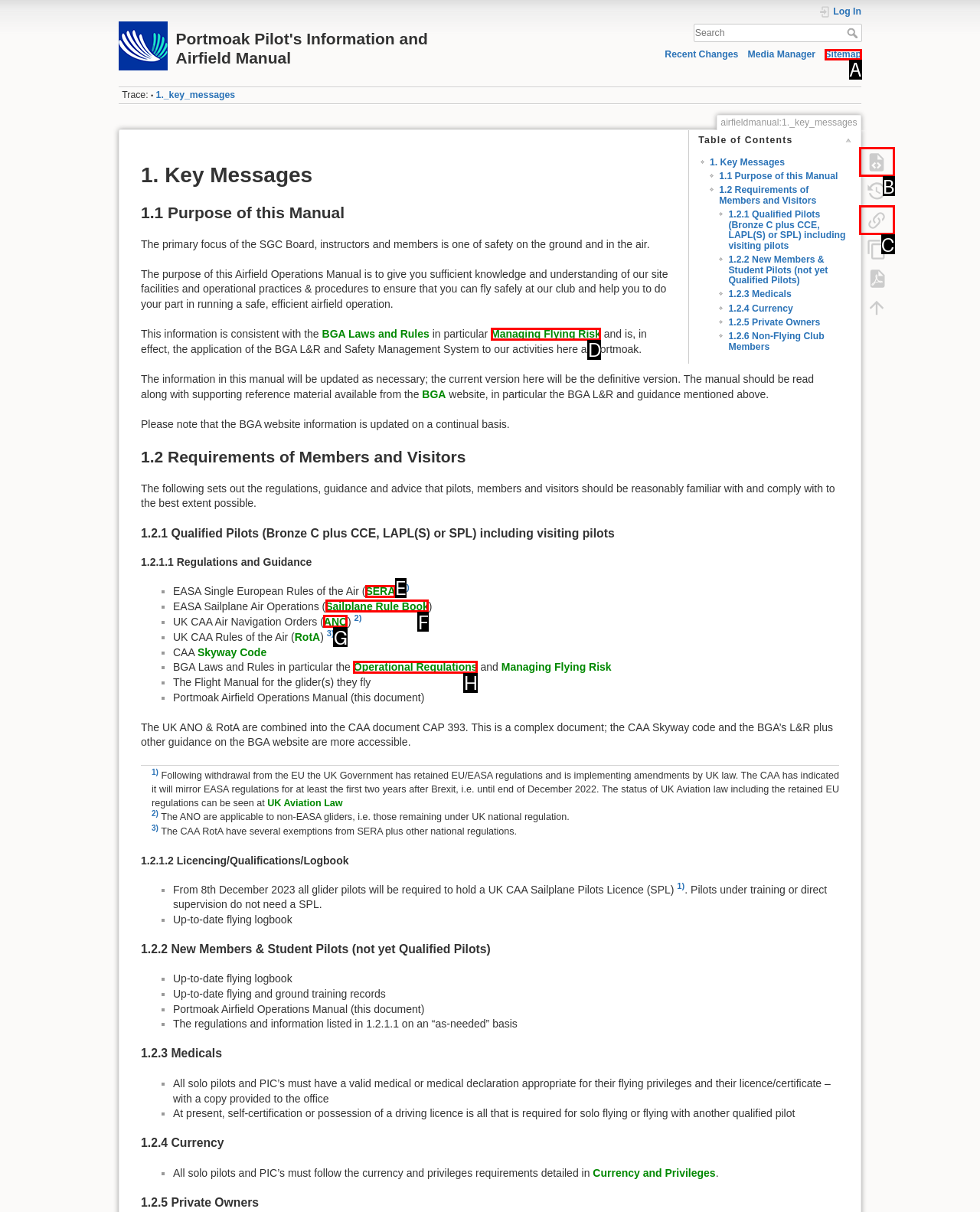Find the HTML element that suits the description: Managing Flying Risk
Indicate your answer with the letter of the matching option from the choices provided.

D